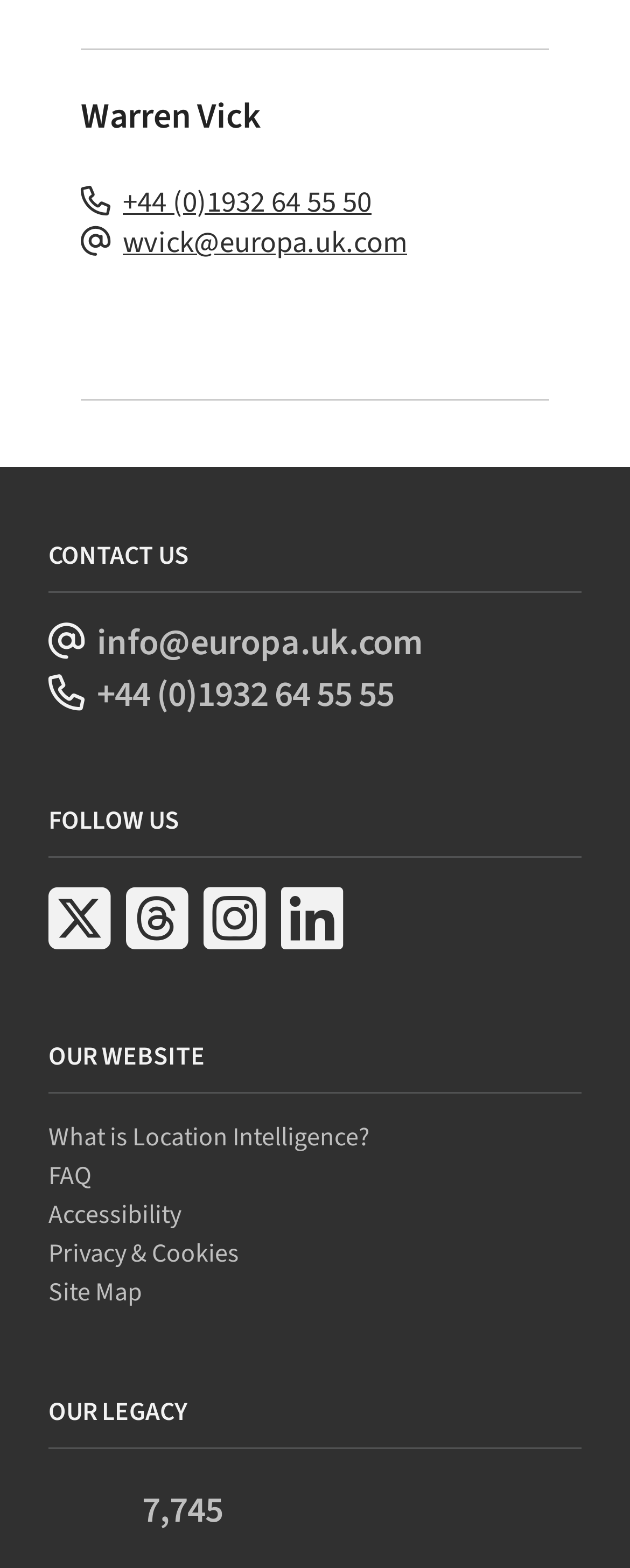Pinpoint the bounding box coordinates of the element that must be clicked to accomplish the following instruction: "View Warren Vick's LinkedIn profile". The coordinates should be in the format of four float numbers between 0 and 1, i.e., [left, top, right, bottom].

[0.128, 0.19, 0.21, 0.223]